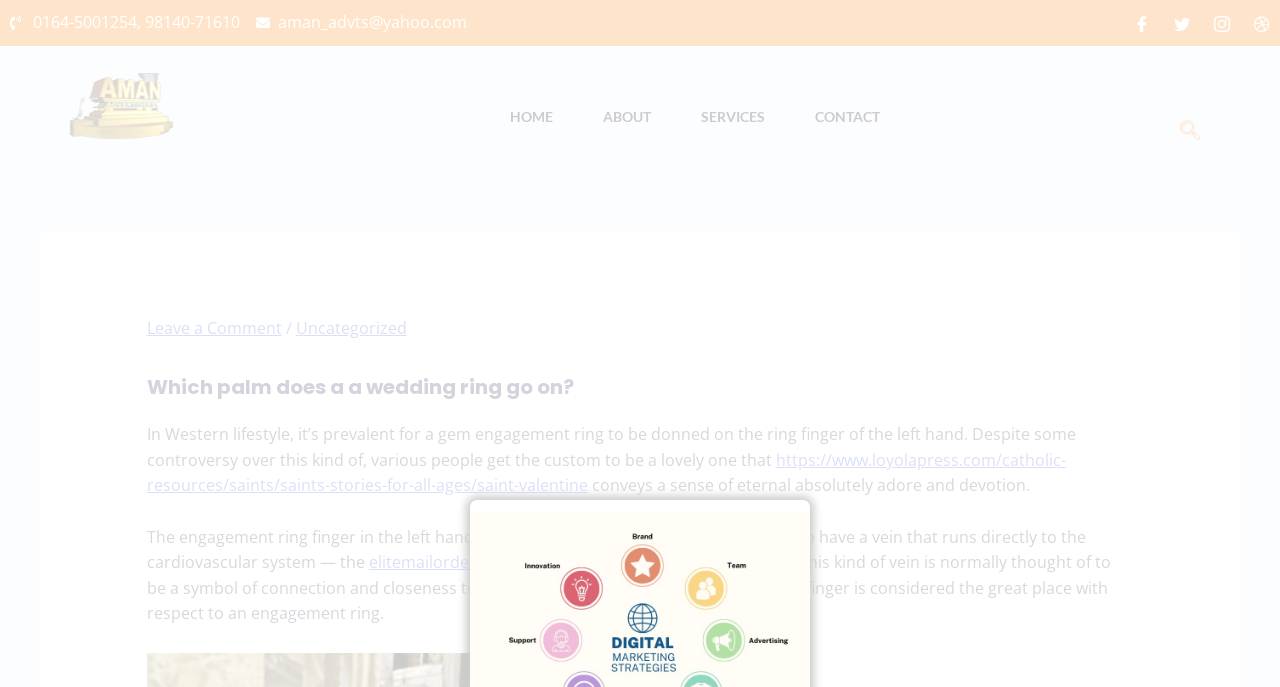What is the purpose of the 'navsearch-button'?
Answer the question in as much detail as possible.

The 'navsearch-button' is likely a search button, allowing users to search for content on the webpage, as it is commonly found in navigation menus.